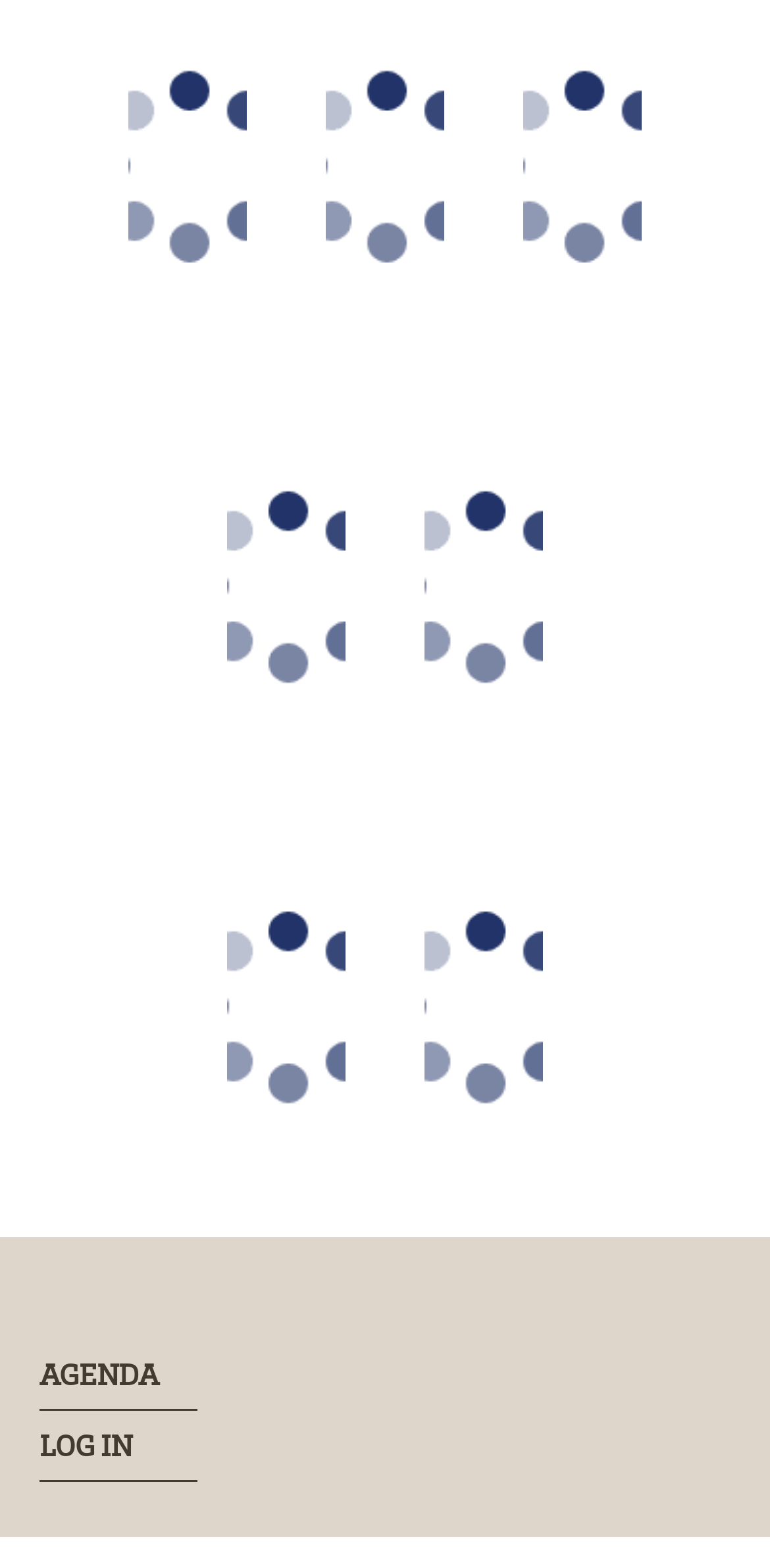What is the 'AGENDA' link for?
Use the information from the image to give a detailed answer to the question.

The 'AGENDA' link is likely used to access a schedule or calendar of events, which may be related to the research institutions listed on the webpage, suggesting that the webpage may be used to organize or promote events.